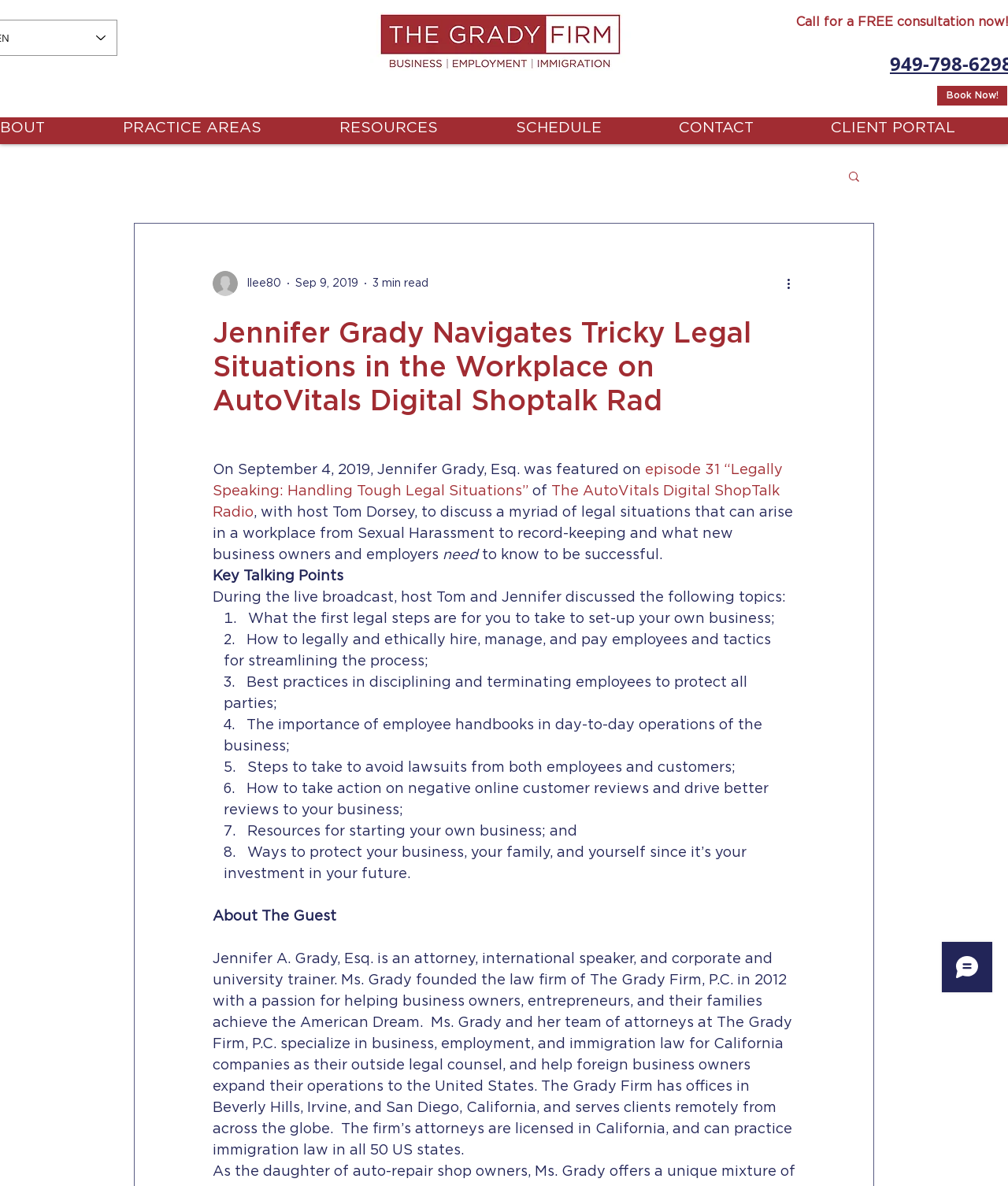Can you find the bounding box coordinates for the element that needs to be clicked to execute this instruction: "Click on the 'Telepace' link"? The coordinates should be given as four float numbers between 0 and 1, i.e., [left, top, right, bottom].

None